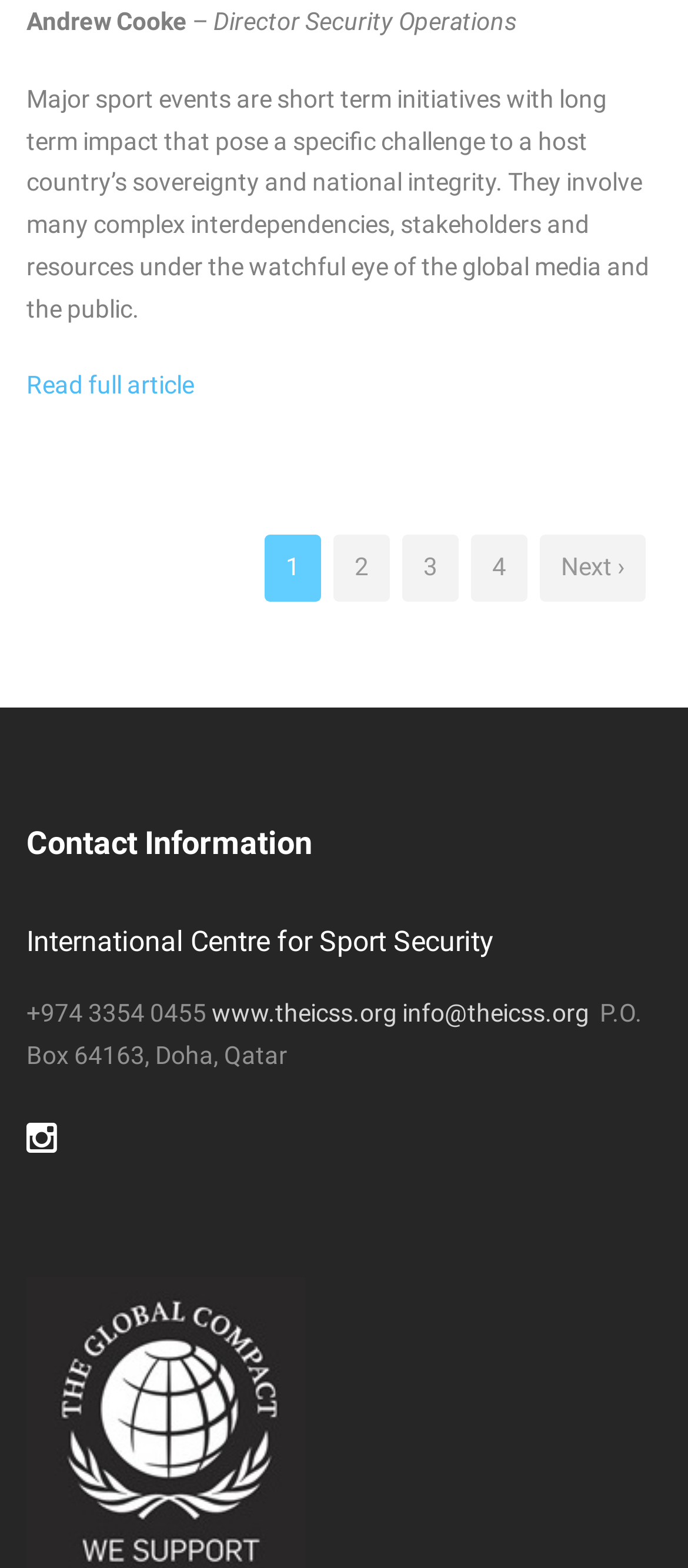Please predict the bounding box coordinates of the element's region where a click is necessary to complete the following instruction: "Visit the ICSS website". The coordinates should be represented by four float numbers between 0 and 1, i.e., [left, top, right, bottom].

[0.308, 0.637, 0.577, 0.655]